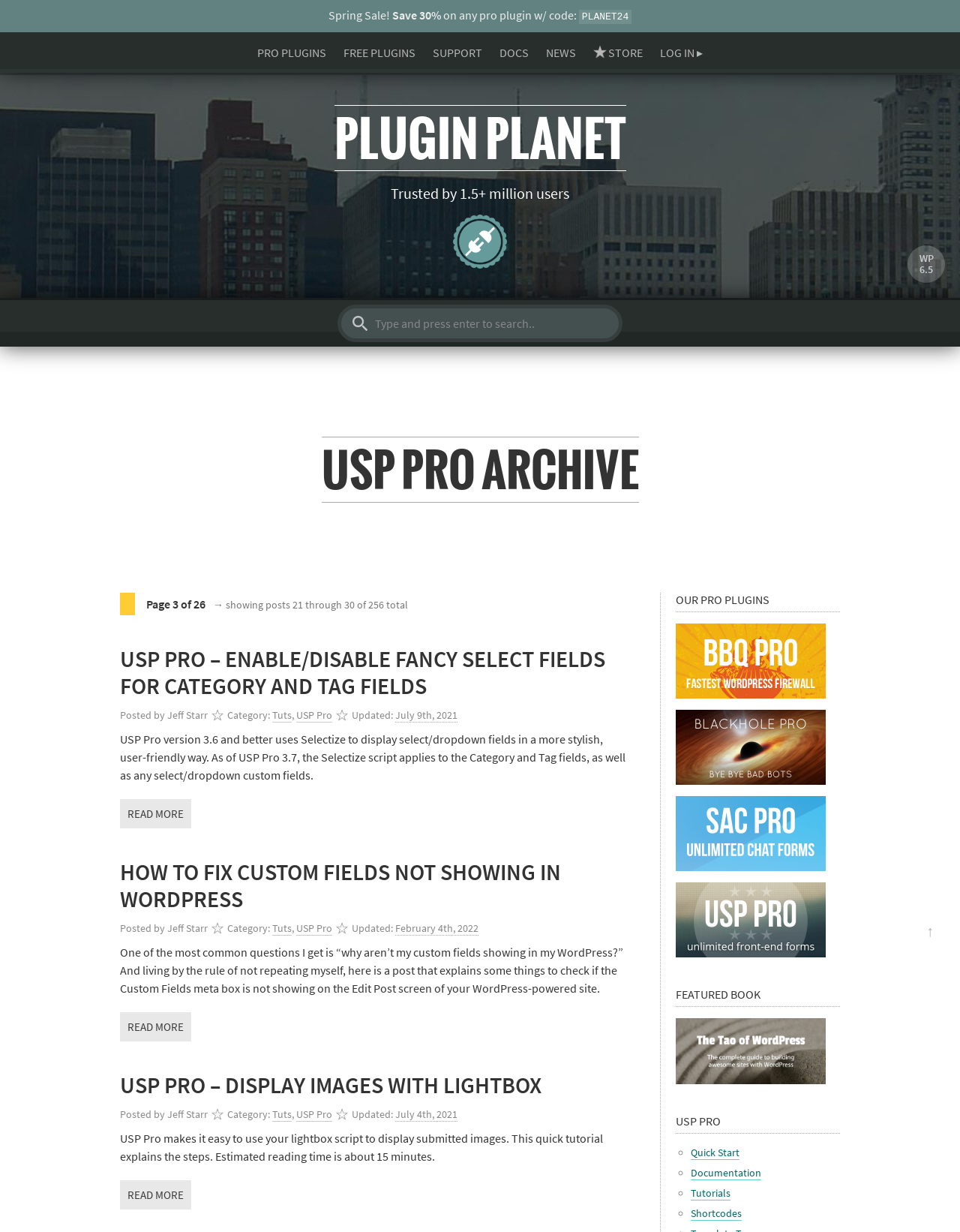Determine the coordinates of the bounding box that should be clicked to complete the instruction: "Learn more about USP PRO – DISPLAY IMAGES WITH LIGHTBOX". The coordinates should be represented by four float numbers between 0 and 1: [left, top, right, bottom].

[0.125, 0.958, 0.199, 0.981]